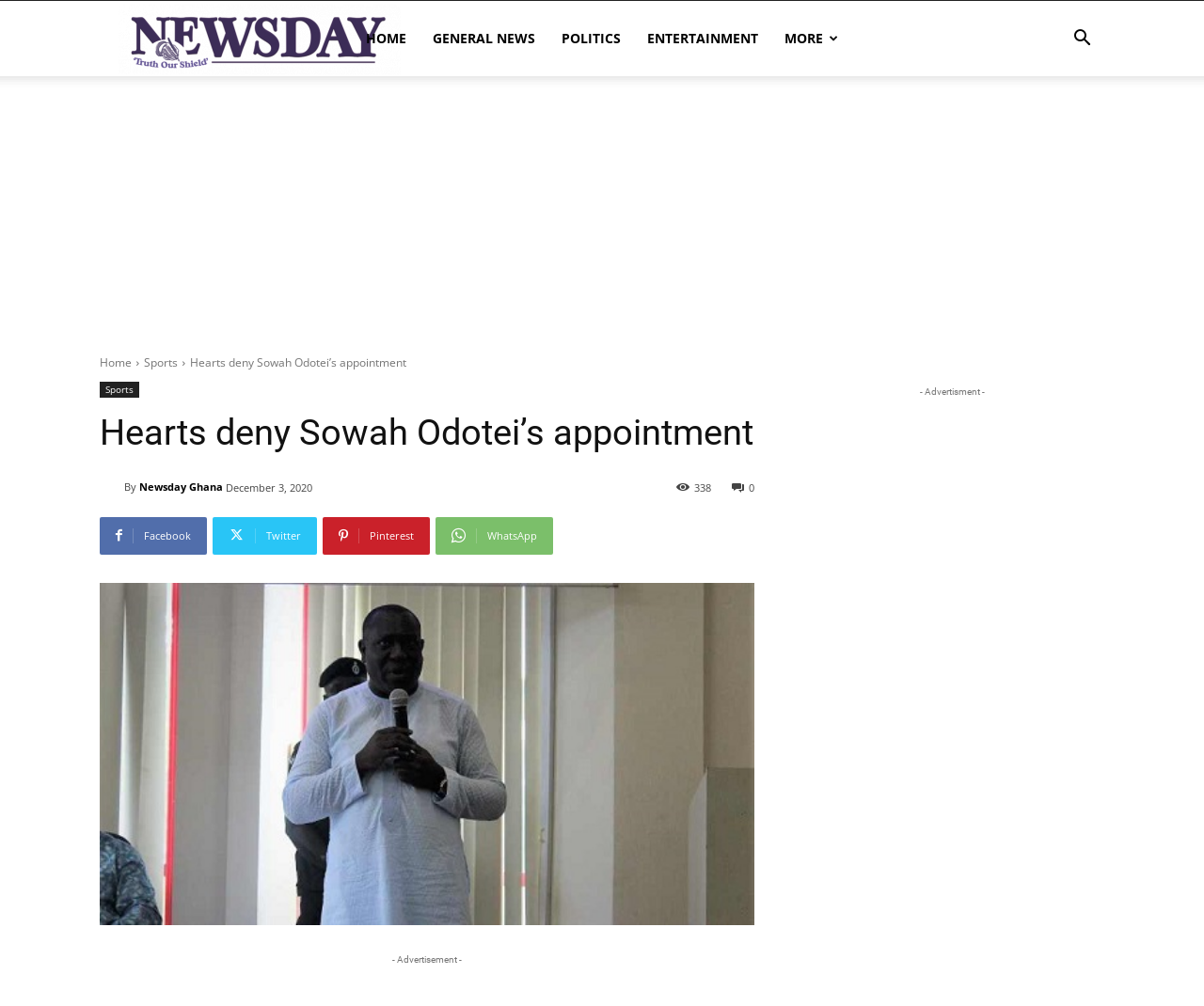Please identify the bounding box coordinates of the region to click in order to complete the given instruction: "Read sports news". The coordinates should be four float numbers between 0 and 1, i.e., [left, top, right, bottom].

[0.12, 0.352, 0.148, 0.368]